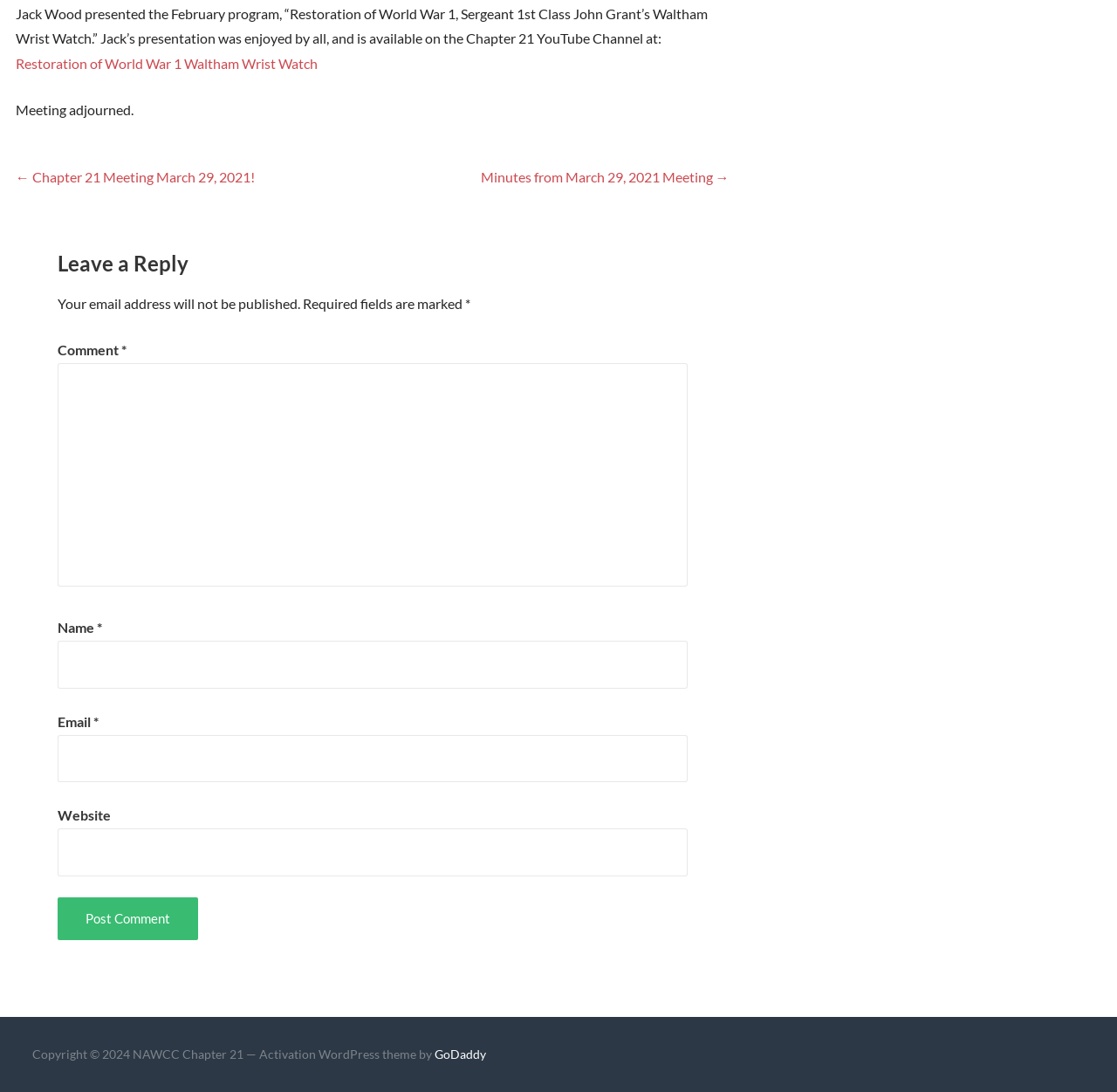Pinpoint the bounding box coordinates of the element that must be clicked to accomplish the following instruction: "Go to the previous post". The coordinates should be in the format of four float numbers between 0 and 1, i.e., [left, top, right, bottom].

[0.014, 0.154, 0.228, 0.169]